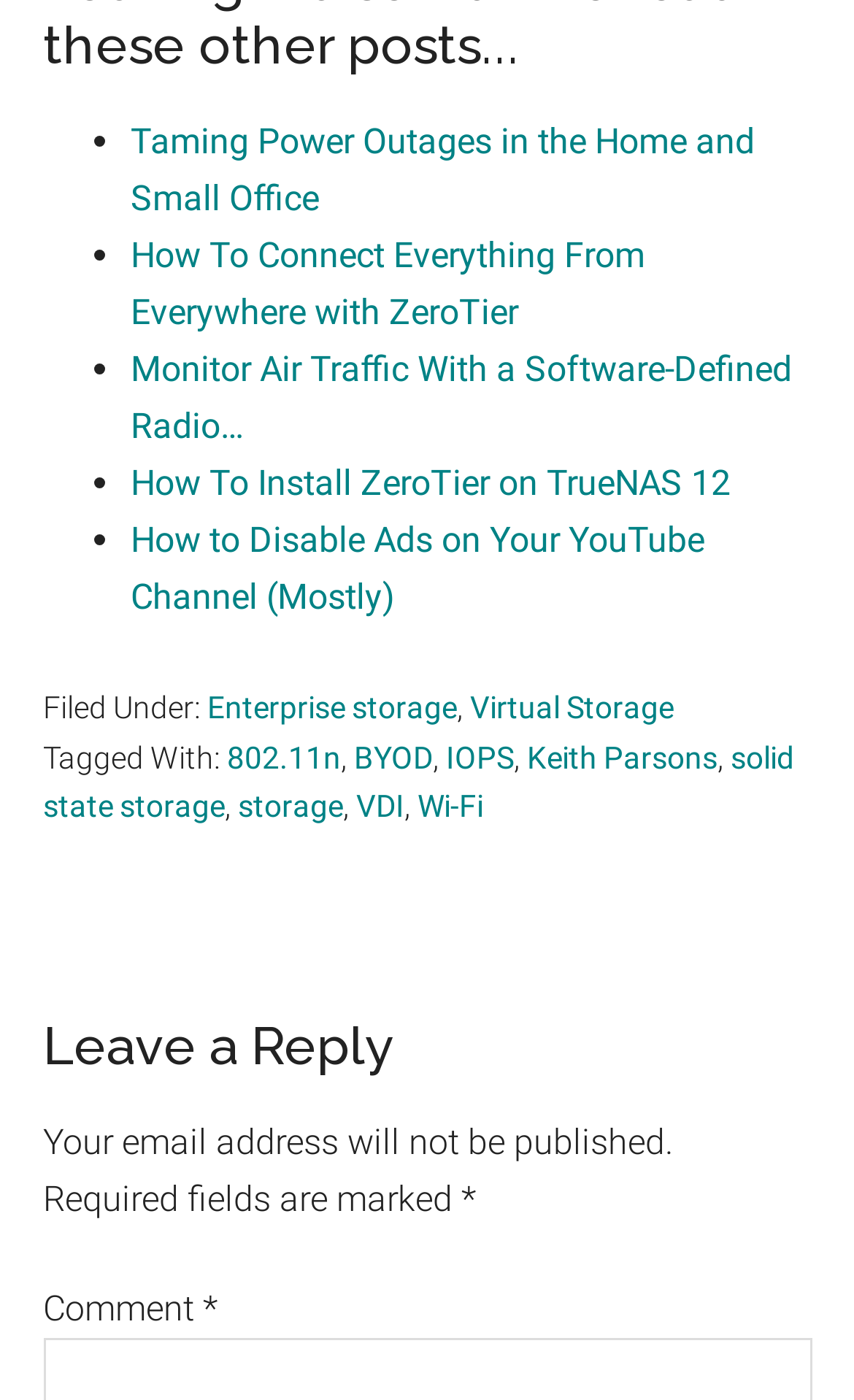Identify the coordinates of the bounding box for the element that must be clicked to accomplish the instruction: "Click on the link to learn about solid state storage".

[0.05, 0.528, 0.929, 0.589]